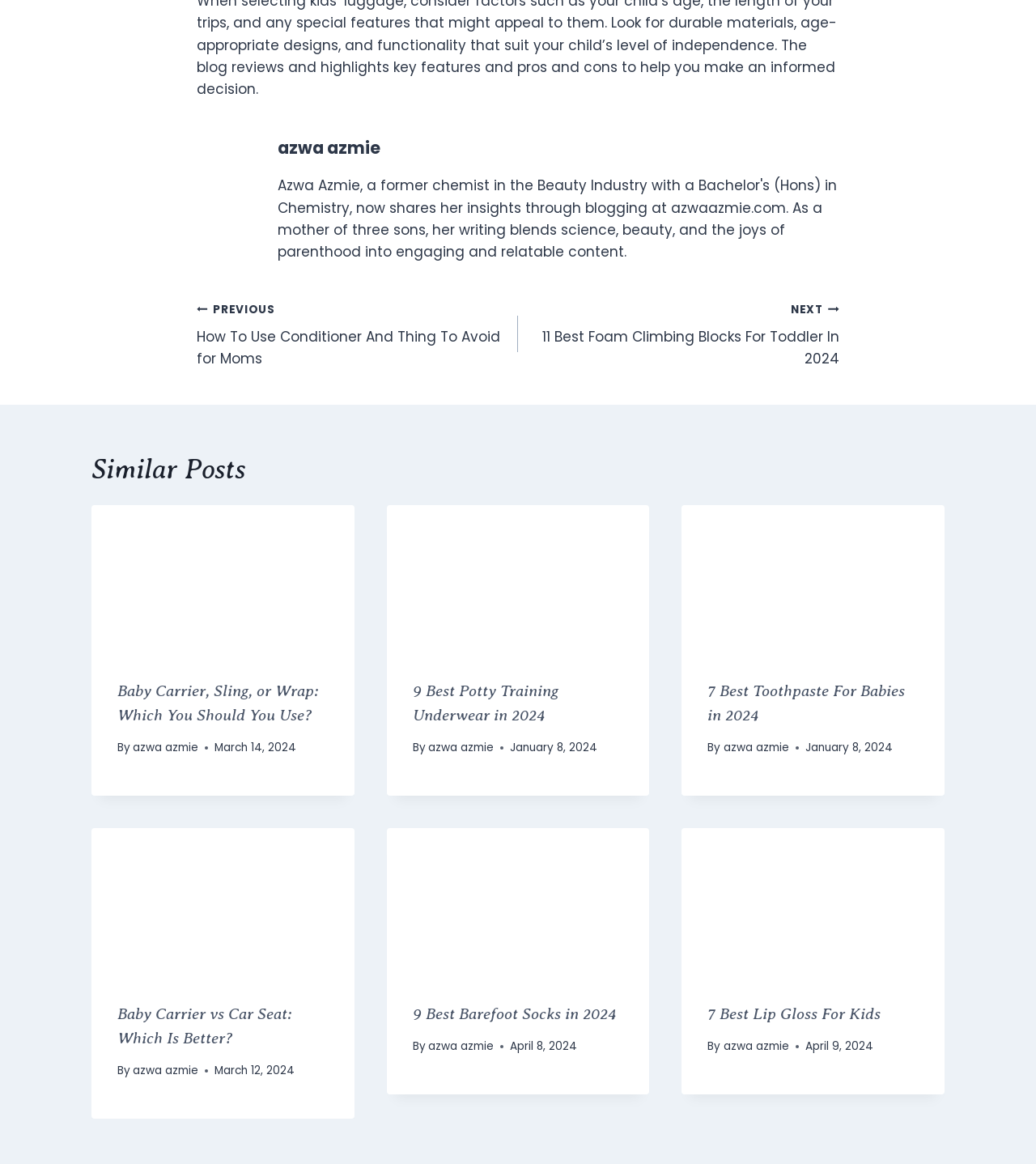Given the element description azwa azmie, identify the bounding box coordinates for the UI element on the webpage screenshot. The format should be (top-left x, top-left y, bottom-right x, bottom-right y), with values between 0 and 1.

[0.698, 0.892, 0.761, 0.905]